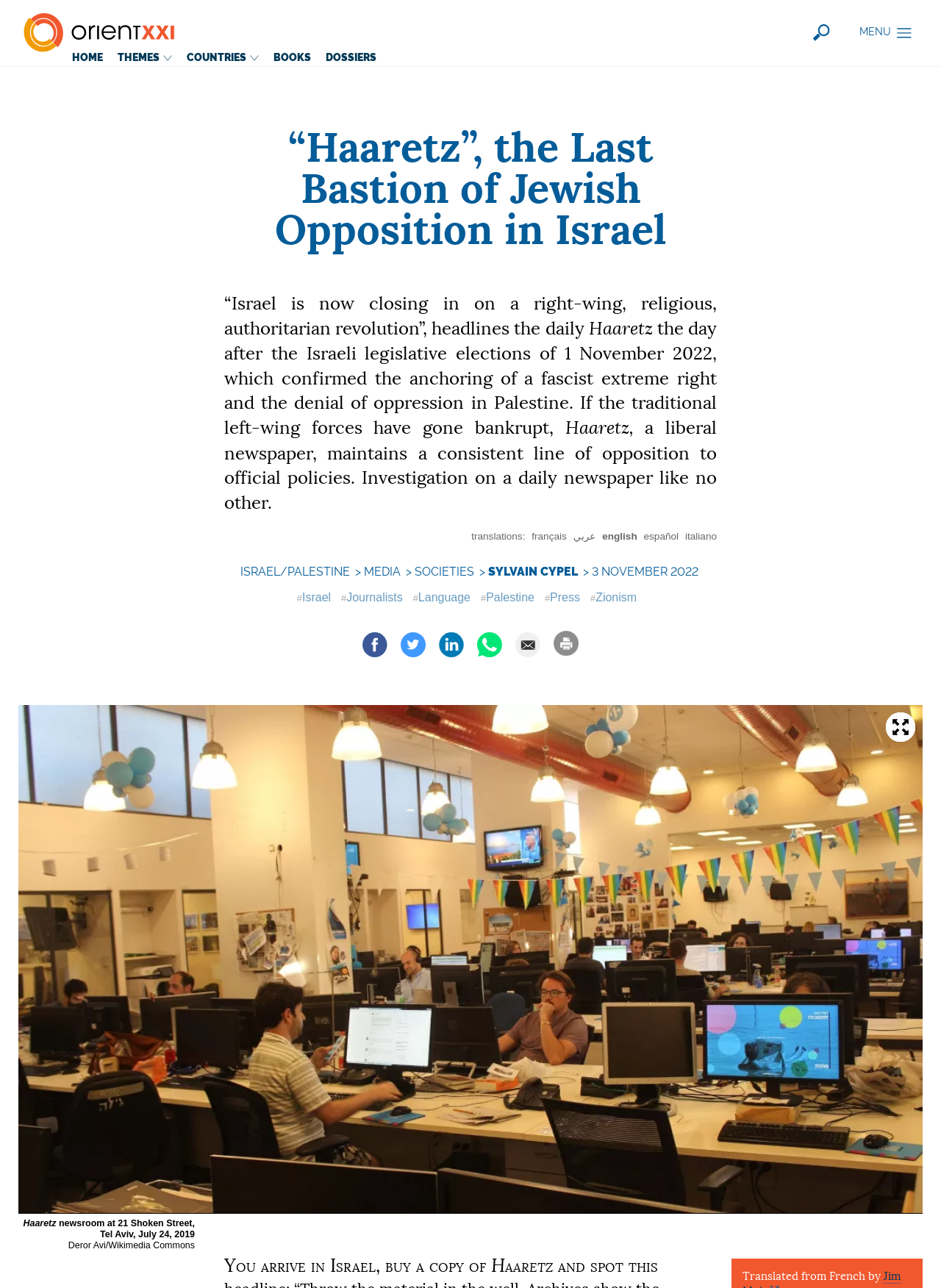Please provide a brief answer to the following inquiry using a single word or phrase:
What is the topic of the article?

Israeli politics